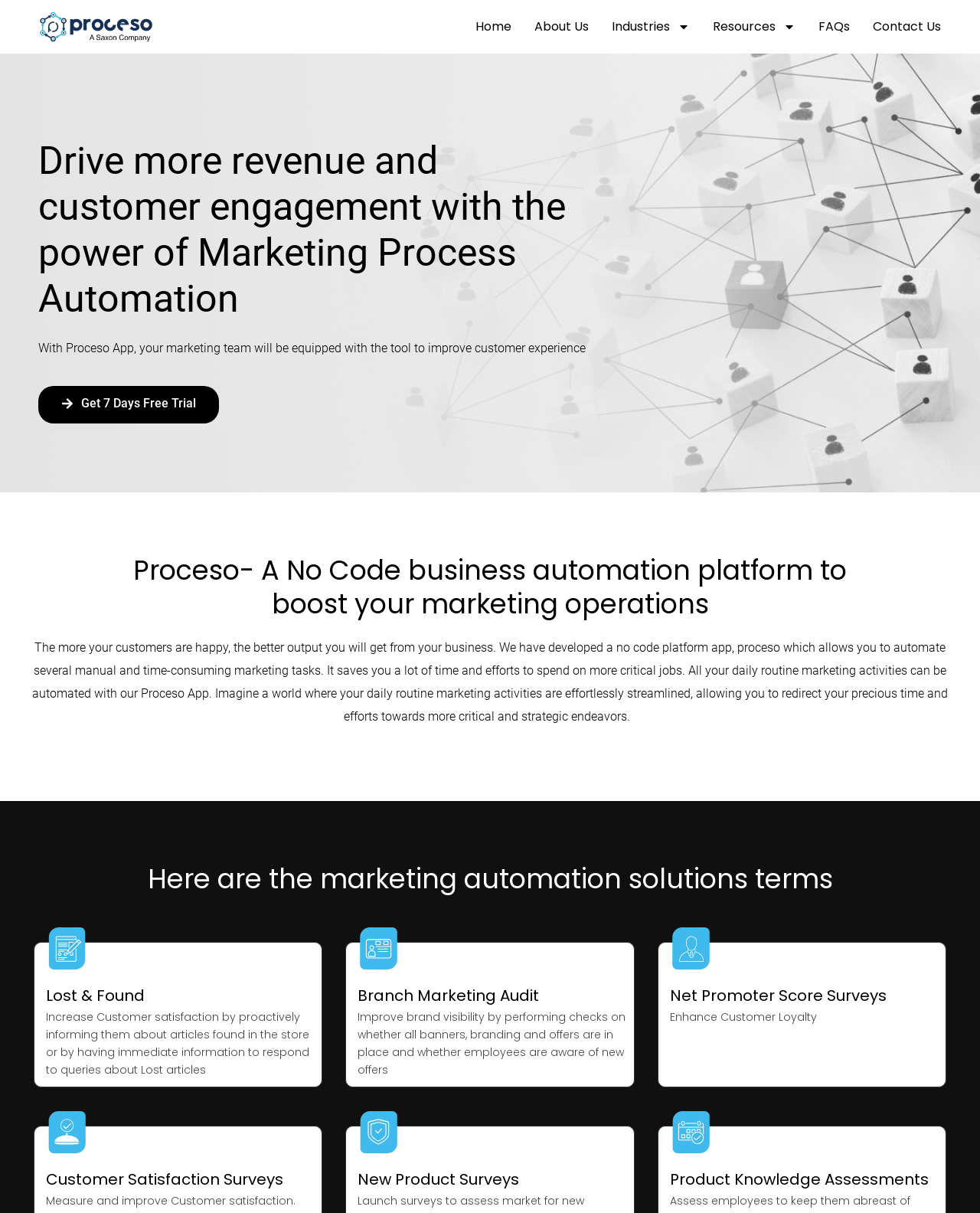What is Proceso App?
Answer briefly with a single word or phrase based on the image.

Marketing Process Automation tool